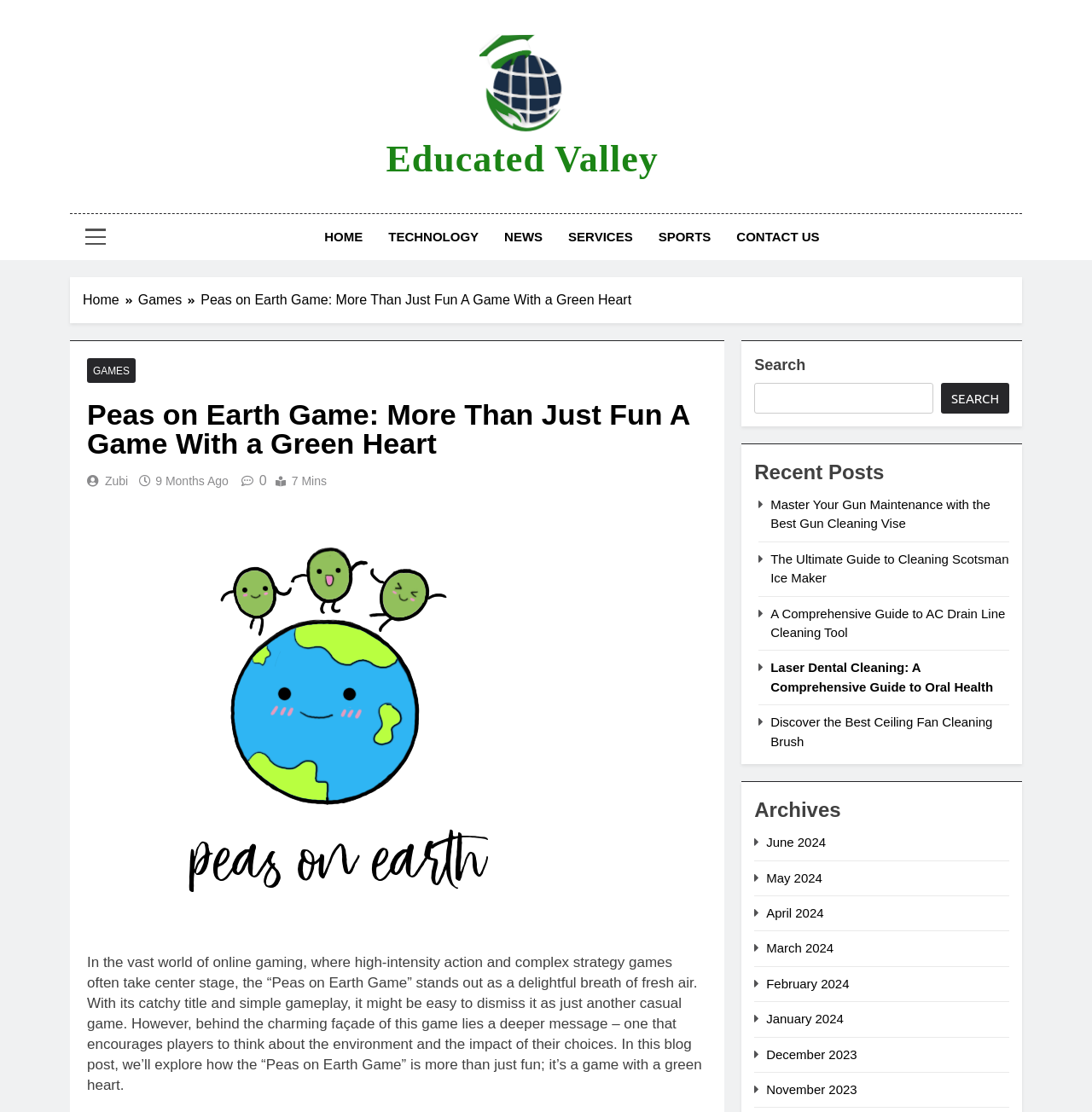Using the provided element description, identify the bounding box coordinates as (top-left x, top-left y, bottom-right x, bottom-right y). Ensure all values are between 0 and 1. Description: 9 months ago9 months ago

[0.142, 0.426, 0.209, 0.439]